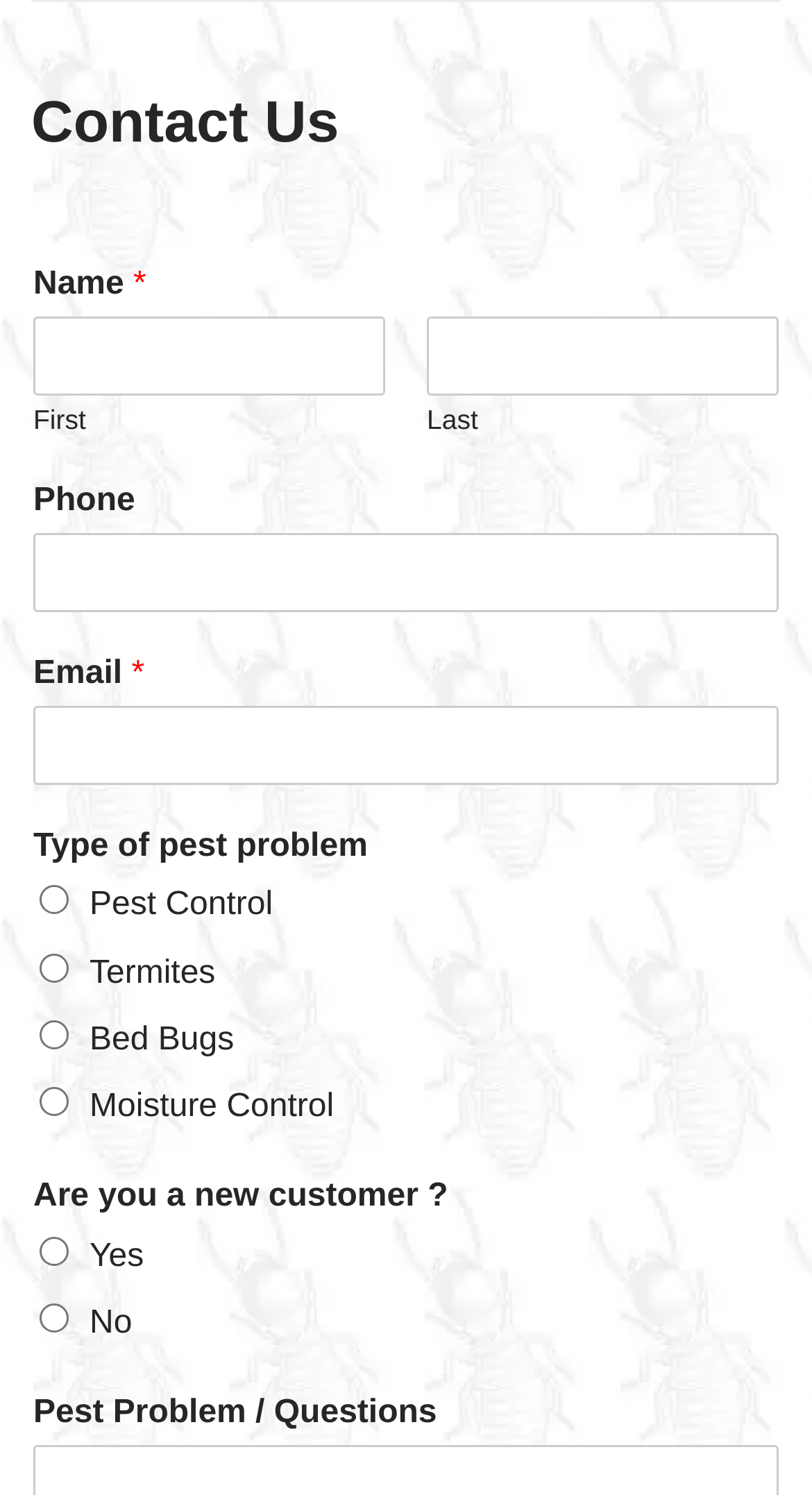Please pinpoint the bounding box coordinates for the region I should click to adhere to this instruction: "Enter your first name".

[0.041, 0.212, 0.474, 0.265]